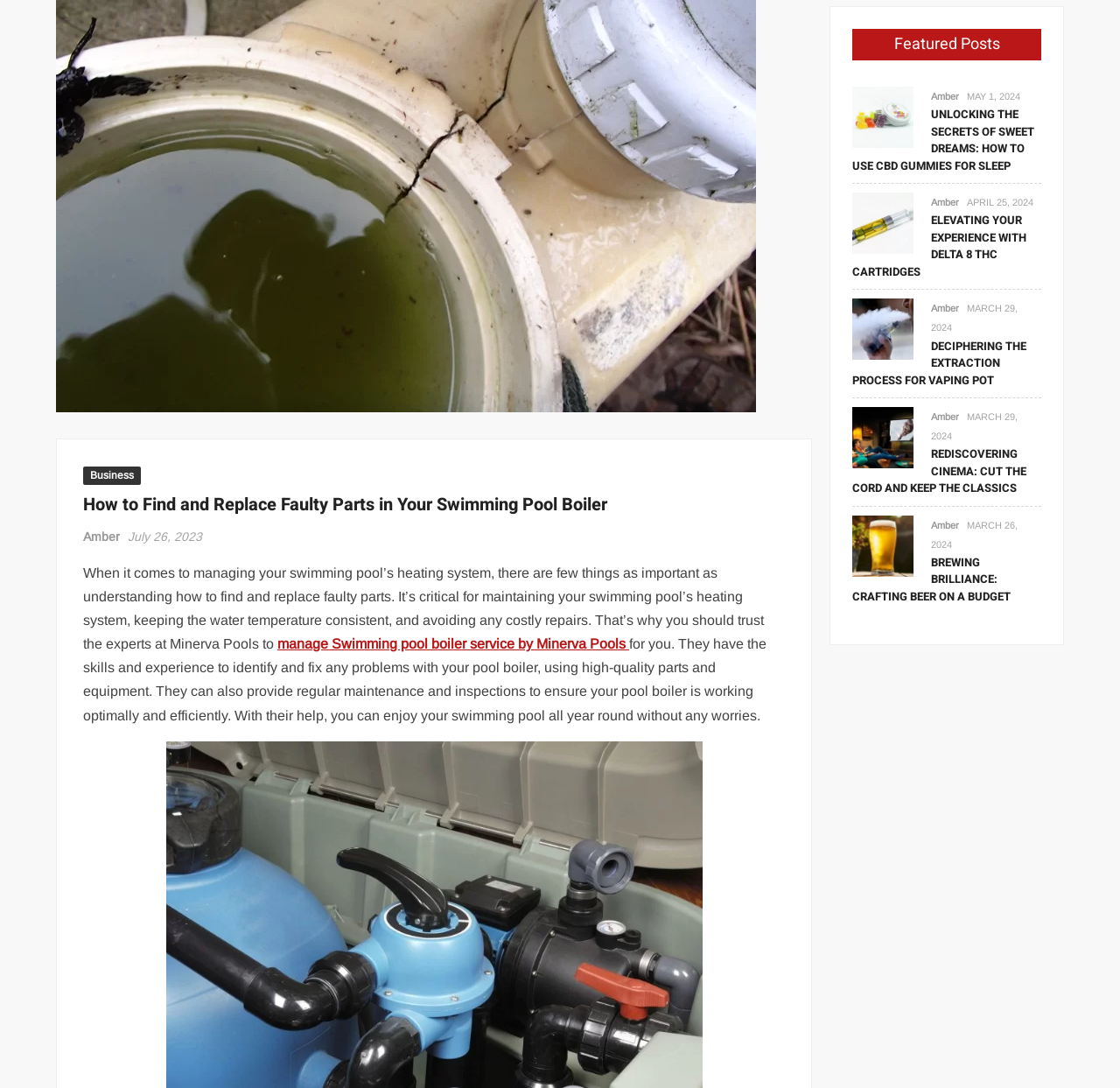Bounding box coordinates are specified in the format (top-left x, top-left y, bottom-right x, bottom-right y). All values are floating point numbers bounded between 0 and 1. Please provide the bounding box coordinate of the region this sentence describes: Business

[0.074, 0.429, 0.126, 0.445]